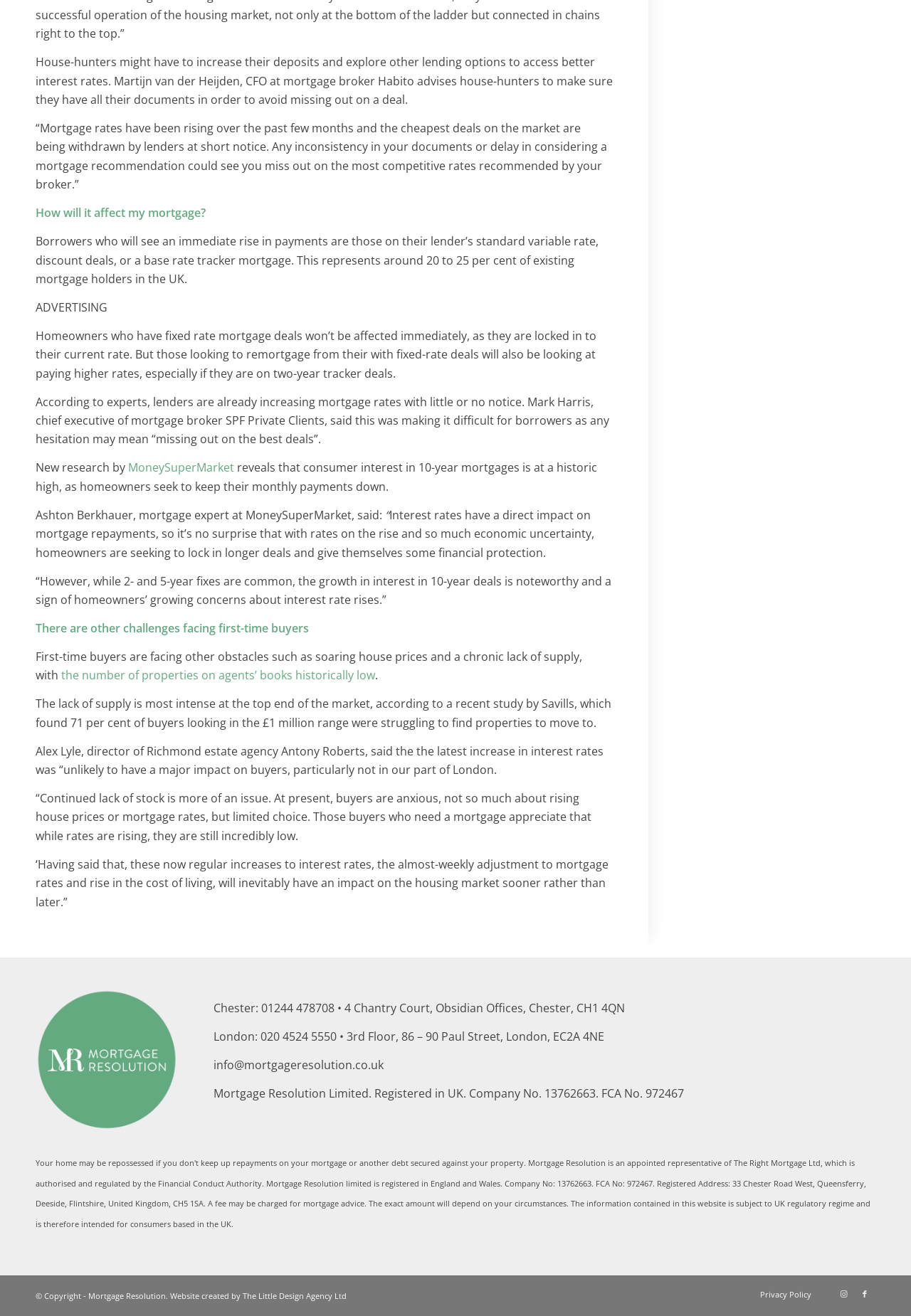Bounding box coordinates are specified in the format (top-left x, top-left y, bottom-right x, bottom-right y). All values are floating point numbers bounded between 0 and 1. Please provide the bounding box coordinate of the region this sentence describes: Privacy Policy

[0.834, 0.979, 0.891, 0.988]